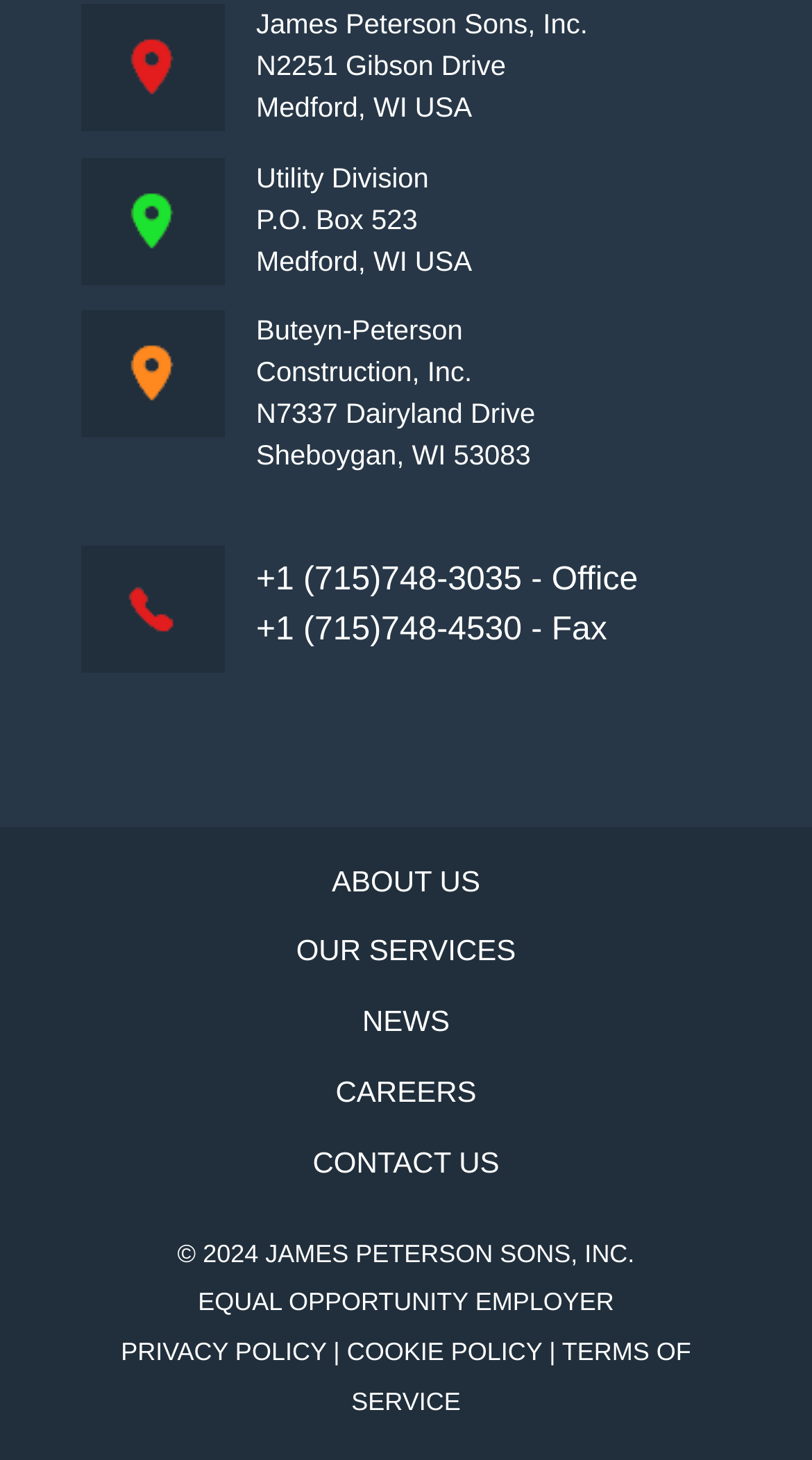Specify the bounding box coordinates of the region I need to click to perform the following instruction: "Call office phone number". The coordinates must be four float numbers in the range of 0 to 1, i.e., [left, top, right, bottom].

[0.315, 0.386, 0.786, 0.41]